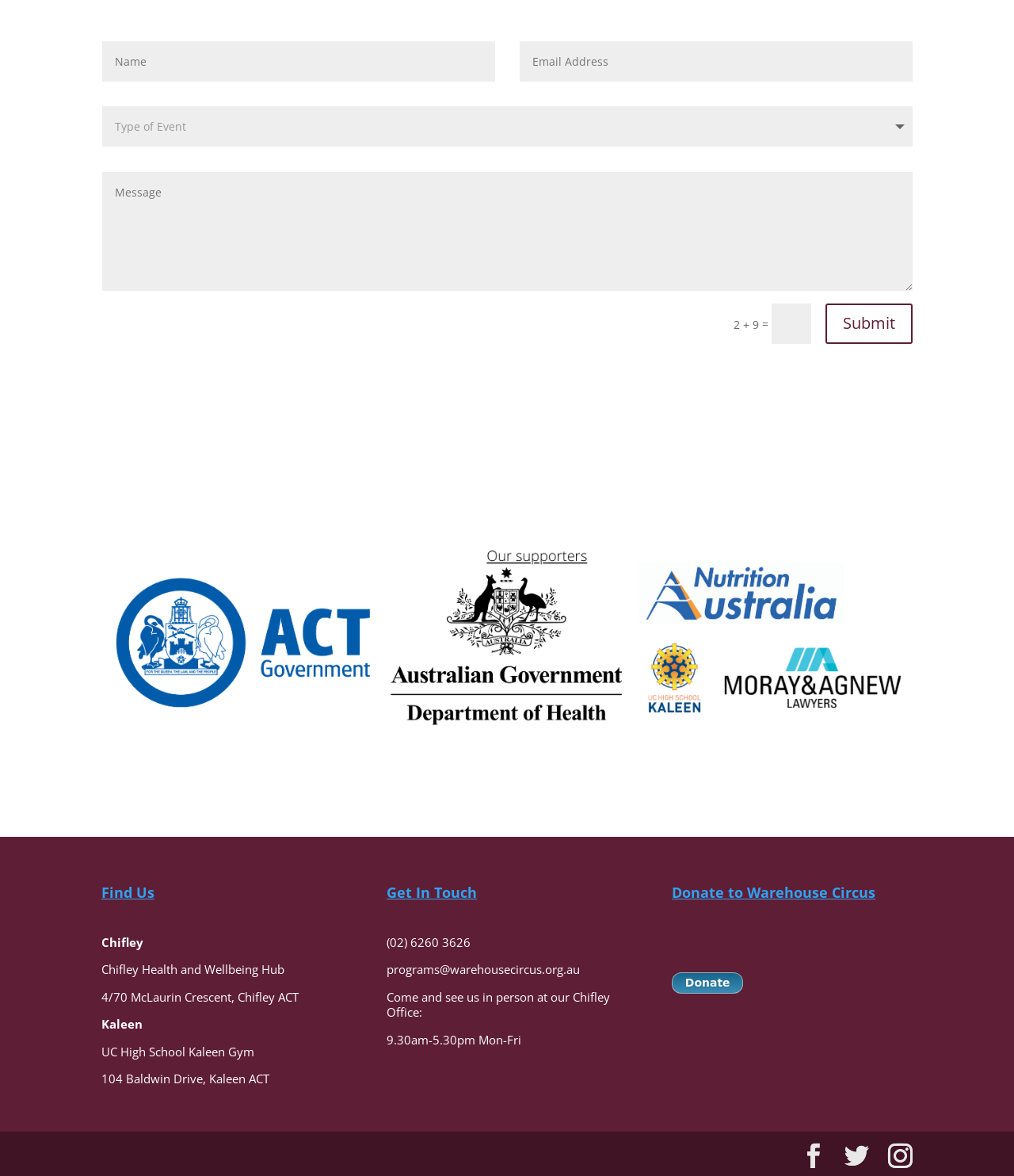Find the bounding box coordinates of the clickable region needed to perform the following instruction: "Donate to Warehouse Circus". The coordinates should be provided as four float numbers between 0 and 1, i.e., [left, top, right, bottom].

[0.663, 0.827, 0.733, 0.845]